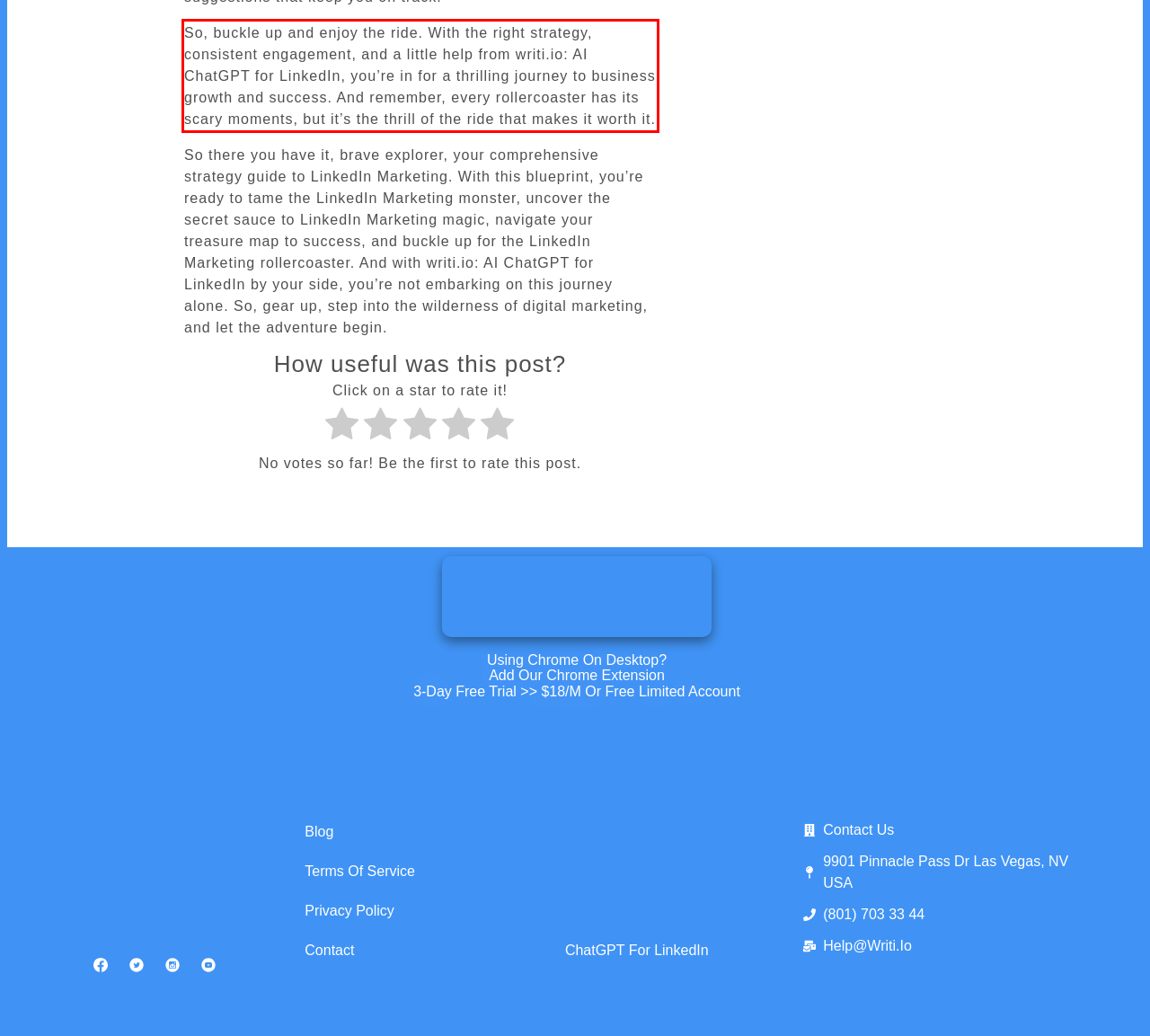You have a screenshot of a webpage with a red bounding box. Use OCR to generate the text contained within this red rectangle.

So, buckle up and enjoy the ride. With the right strategy, consistent engagement, and a little help from writi.io: AI ChatGPT for LinkedIn, you’re in for a thrilling journey to business growth and success. And remember, every rollercoaster has its scary moments, but it’s the thrill of the ride that makes it worth it.